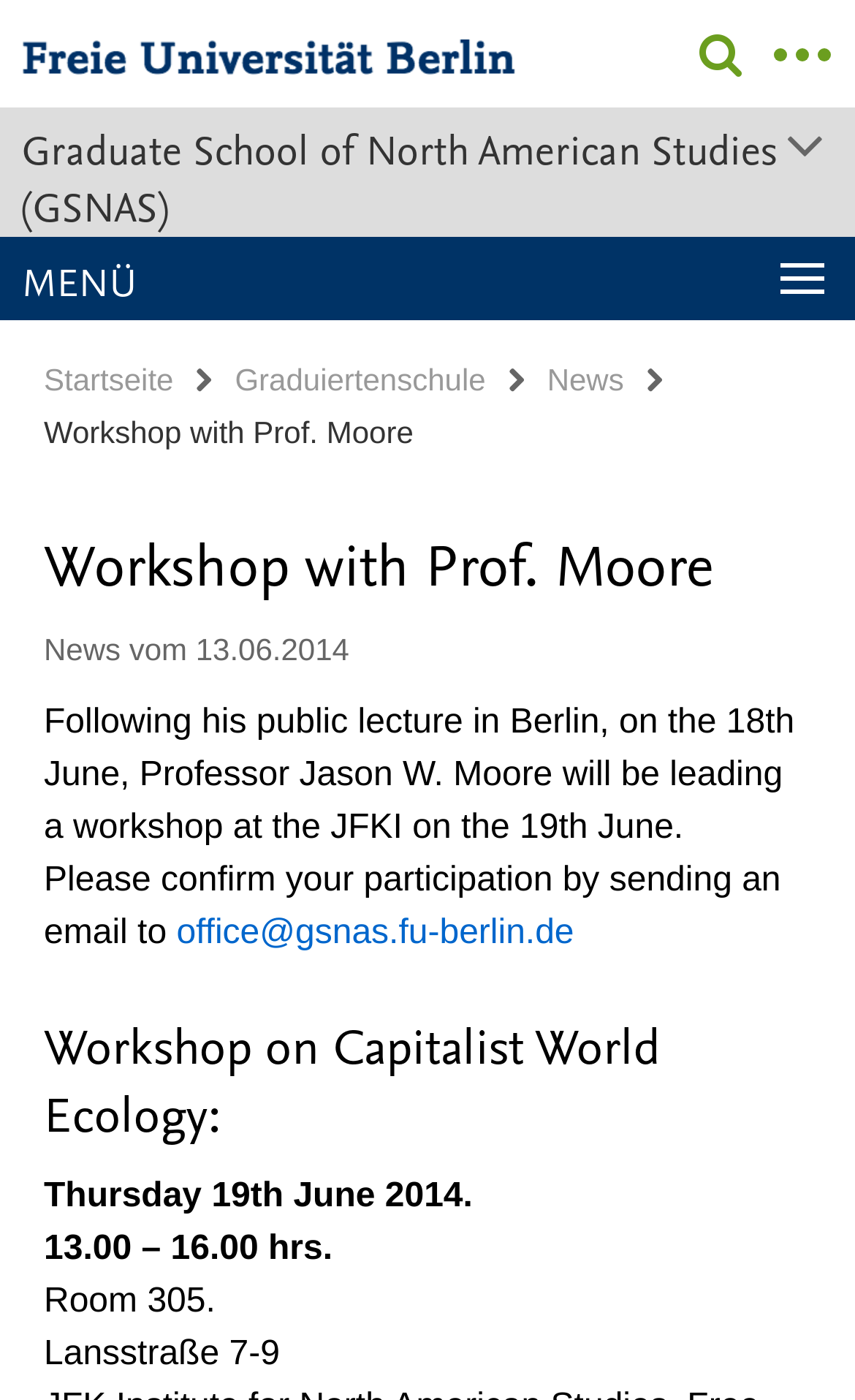Find the bounding box coordinates for the element described here: "Graduiertenschule".

[0.275, 0.258, 0.568, 0.284]